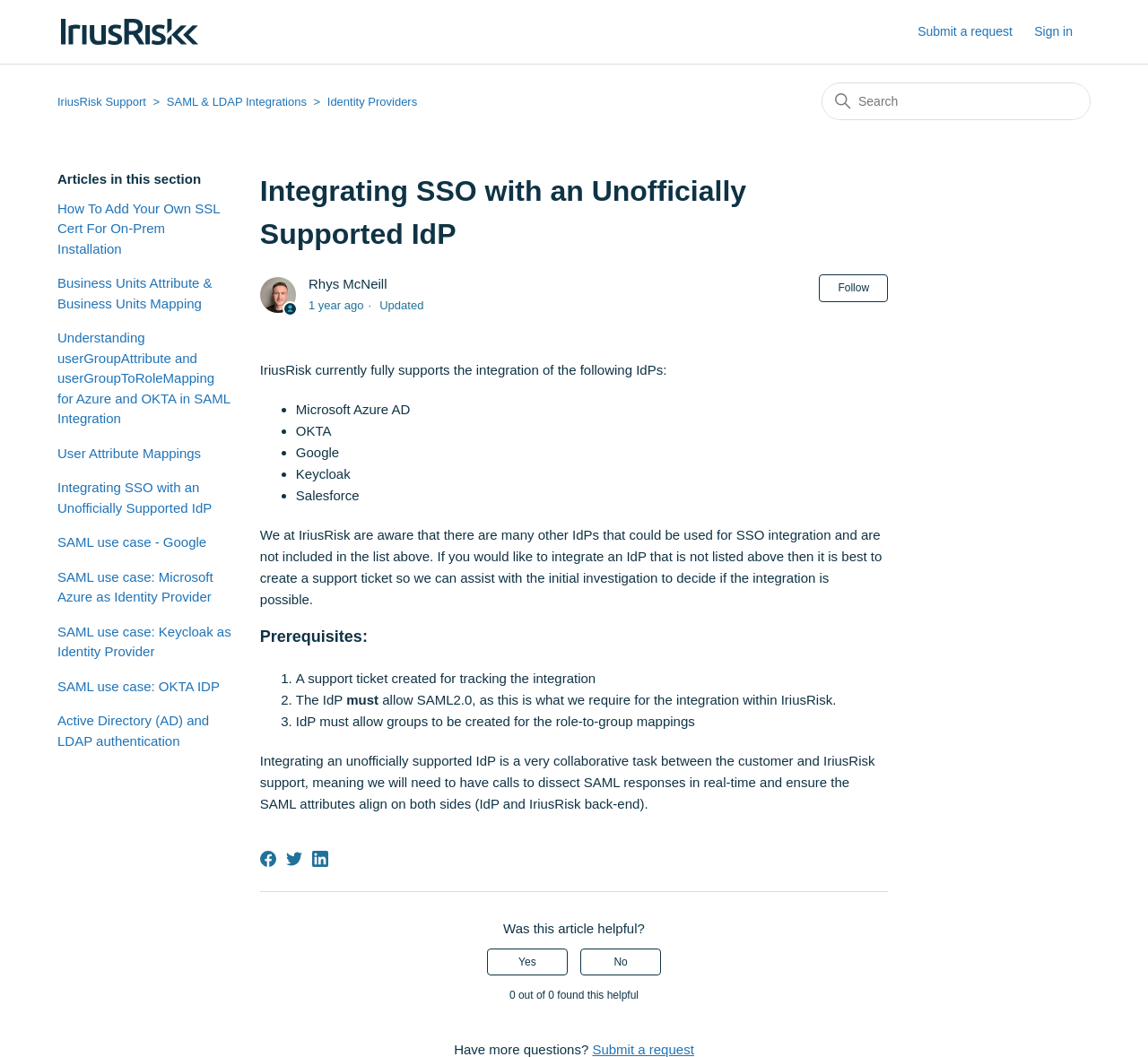Determine the bounding box coordinates of the clickable region to execute the instruction: "Sign in". The coordinates should be four float numbers between 0 and 1, denoted as [left, top, right, bottom].

[0.901, 0.021, 0.95, 0.039]